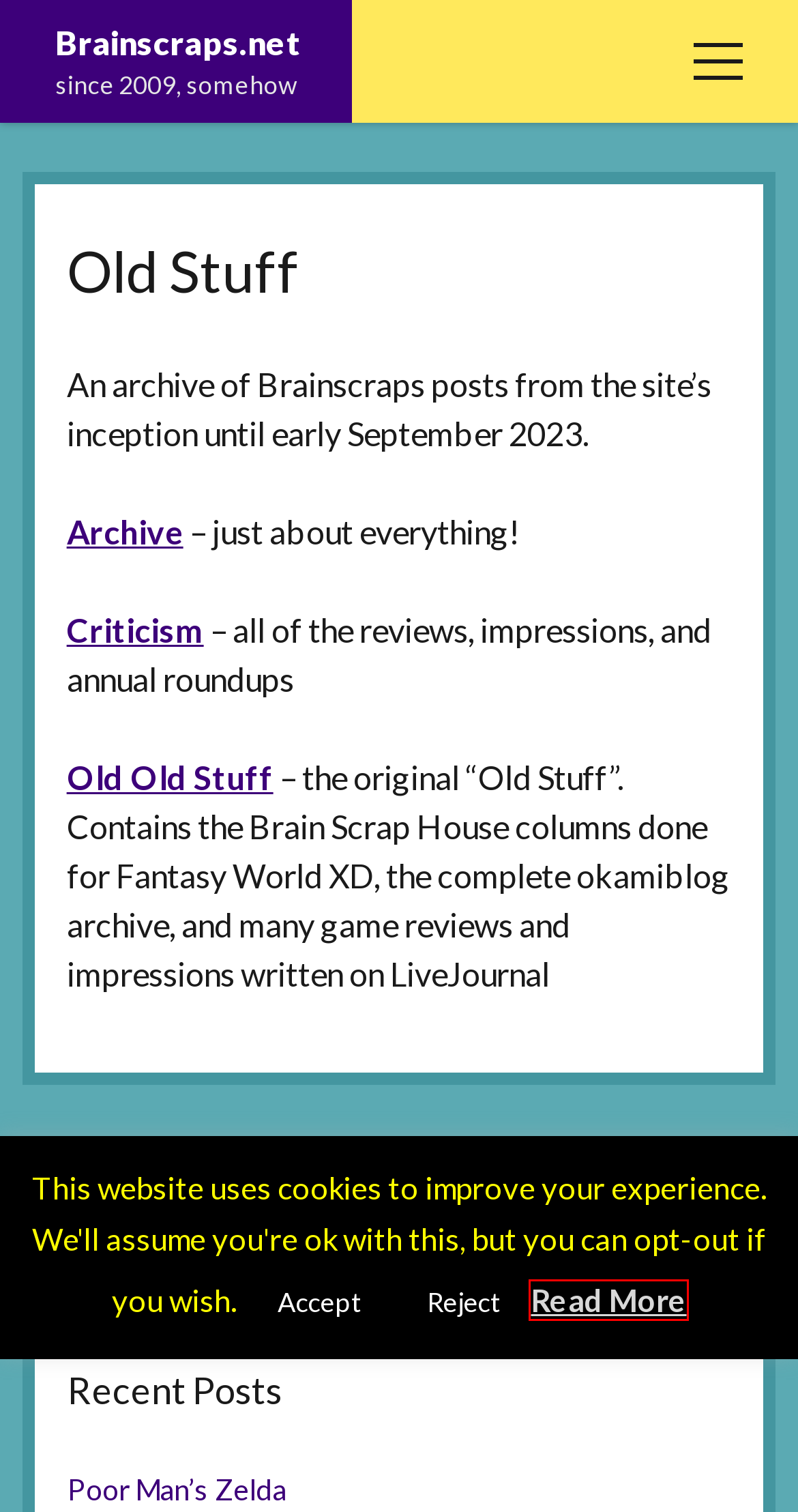Given a webpage screenshot with a red bounding box around a particular element, identify the best description of the new webpage that will appear after clicking on the element inside the red bounding box. Here are the candidates:
A. Poor Man’s Zelda – Brainscraps.net
B. About – Brainscraps.net
C. Archive – Brainscraps.net
D. Criticism – Brainscraps.net
E. Projects – Brainscraps.net
F. Privacy Policy – Brainscraps.net
G. Old Old Stuff – Brainscraps.net
H. Brainscraps.net – since 2009, somehow

F